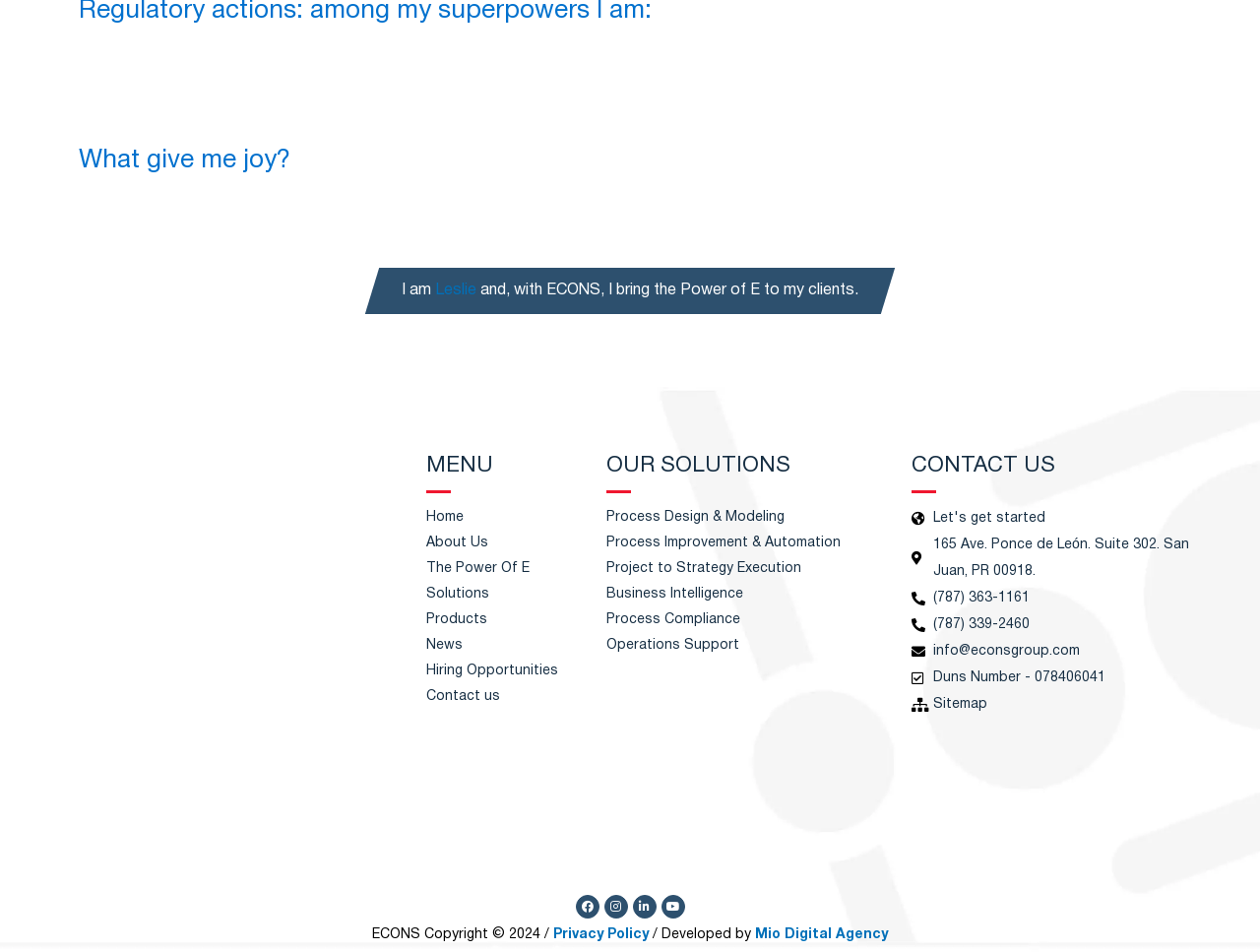Identify the bounding box coordinates for the region of the element that should be clicked to carry out the instruction: "Enter email address". The bounding box coordinates should be four float numbers between 0 and 1, i.e., [left, top, right, bottom].

None